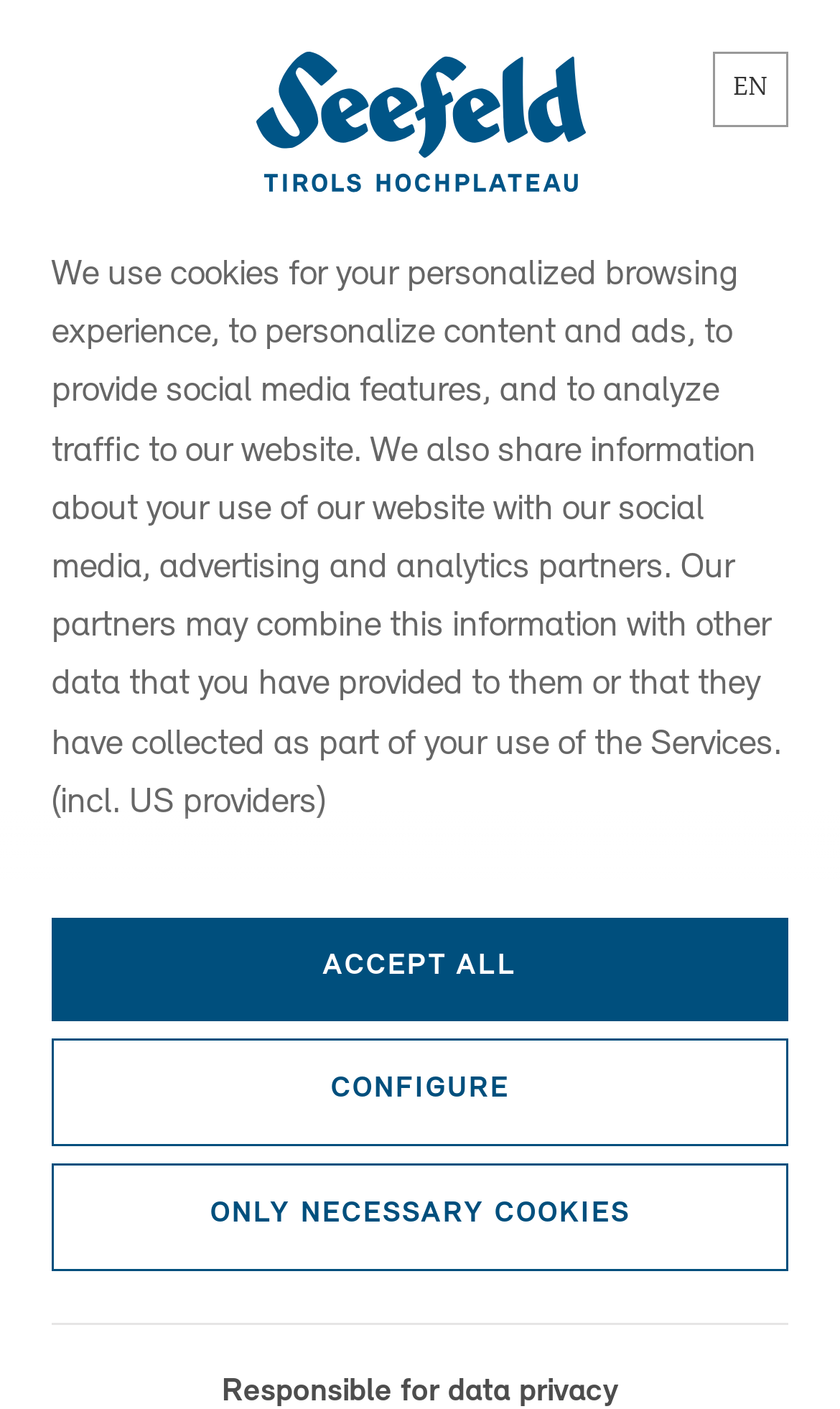What is the location mentioned on the webpage?
Look at the image and answer the question with a single word or phrase.

SEEFELD